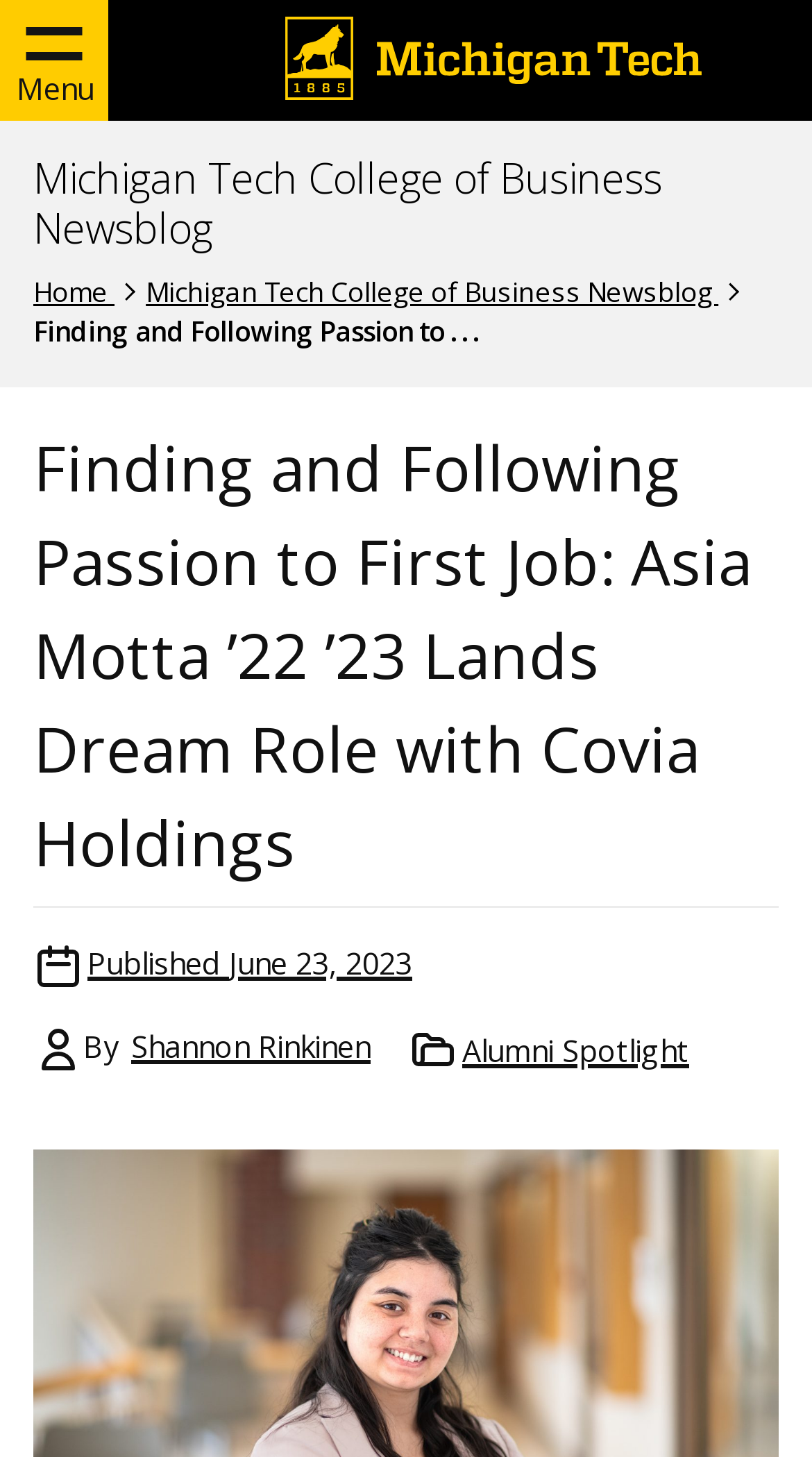What is the name of the college mentioned?
Based on the visual information, provide a detailed and comprehensive answer.

I found the answer by looking at the link 'Michigan Tech College of Business Newsblog' which is a part of the navigation 'breadcrumbs' and also appears as a separate link. This suggests that the webpage is related to the news blog of Michigan Tech College of Business.